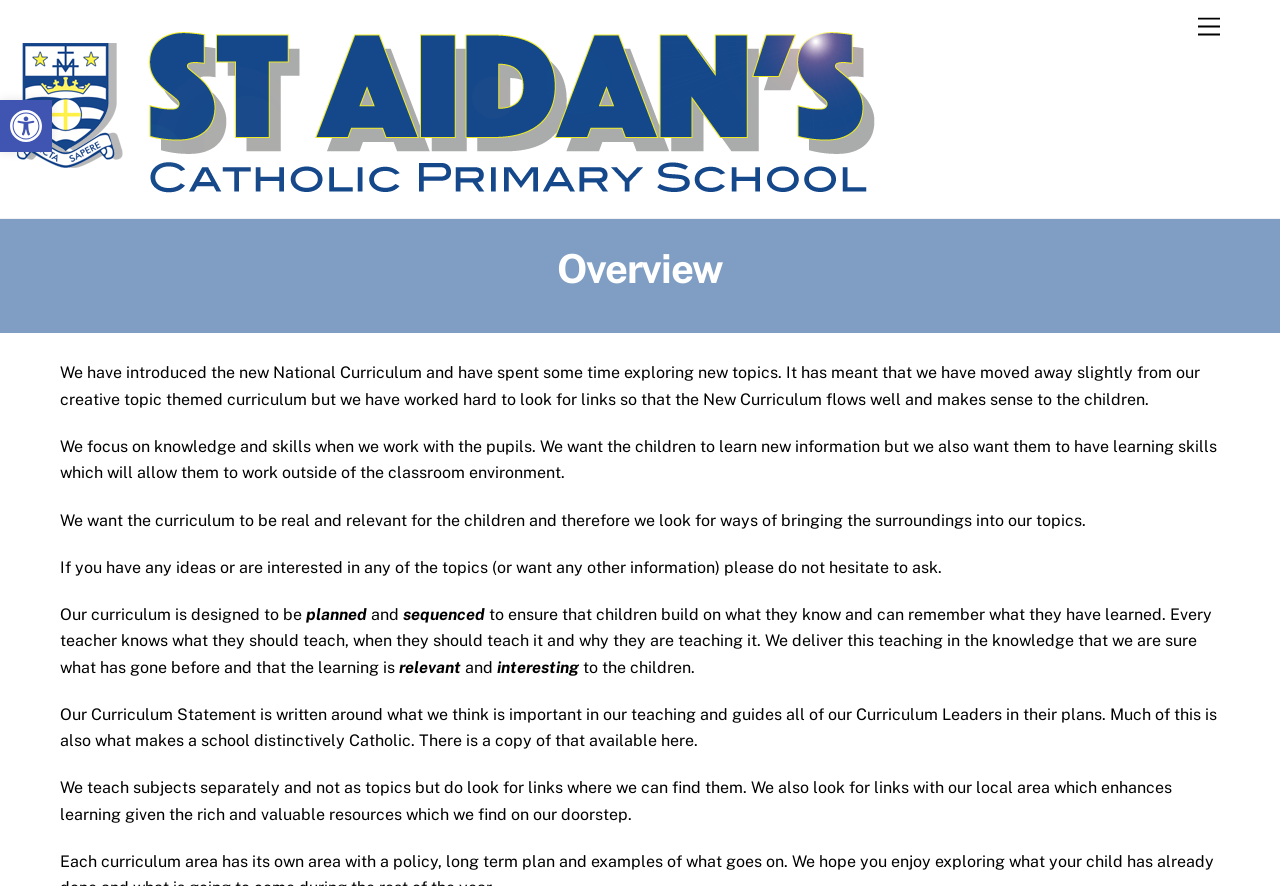Using the image as a reference, answer the following question in as much detail as possible:
What is the name of the school?

I found the answer by looking at the link element with the text 'St Aidan's Catholic Primary School' which is located at the top of the webpage.